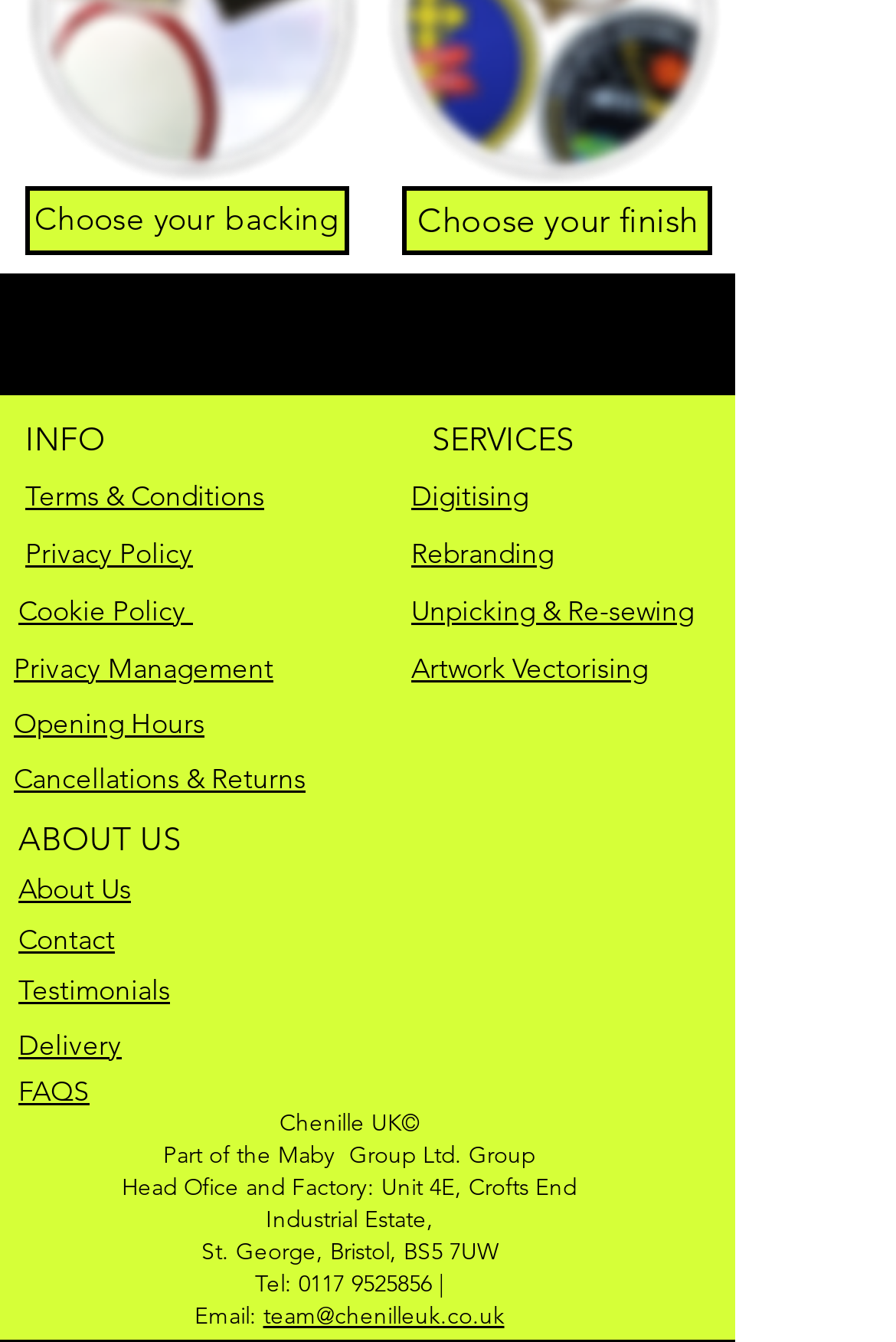Use a single word or phrase to answer the question:
What is the company name mentioned at the bottom of the webpage?

Chenille UK